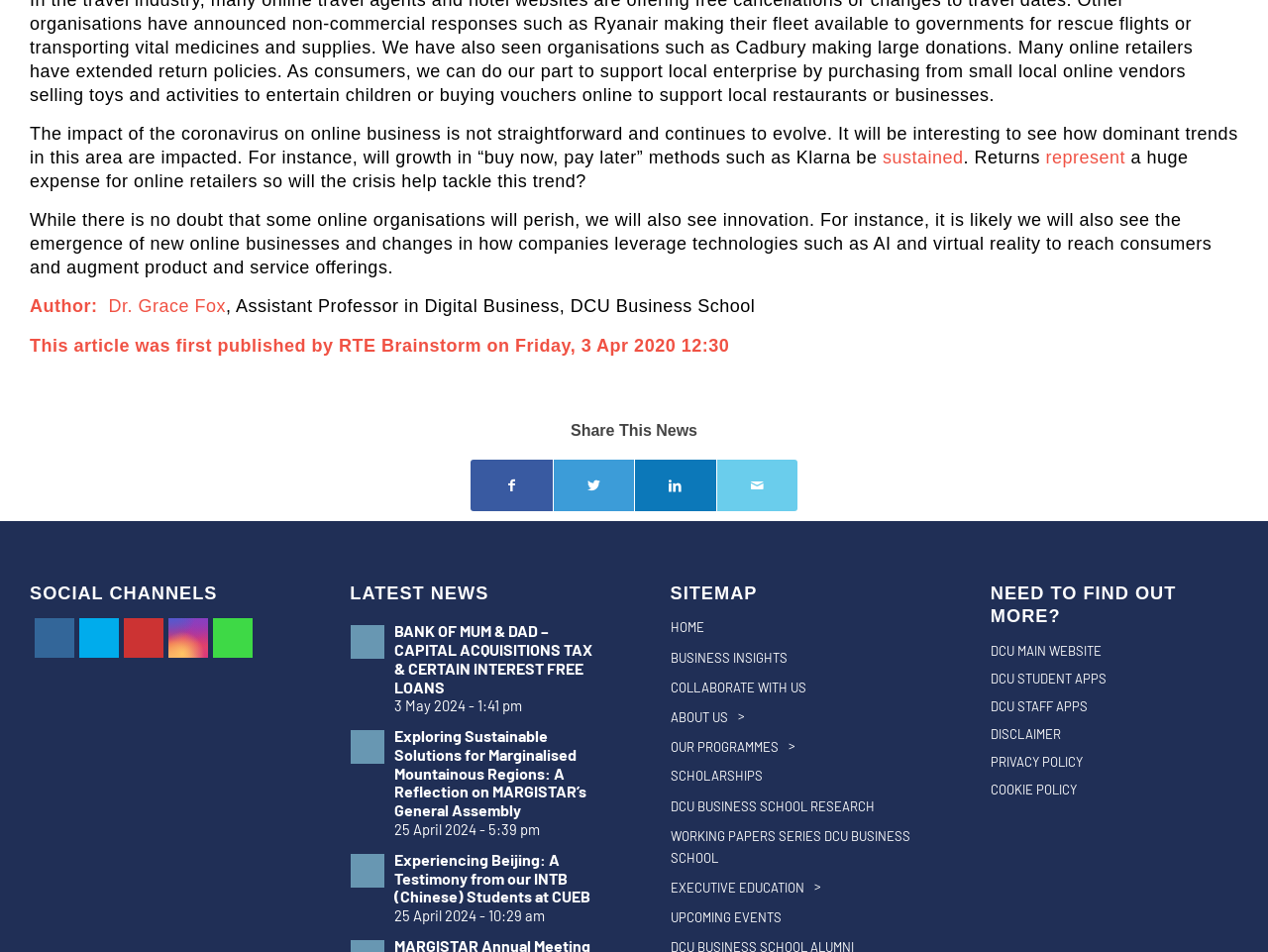Identify the bounding box coordinates of the clickable region necessary to fulfill the following instruction: "Visit the DCU Business School website". The bounding box coordinates should be four float numbers between 0 and 1, i.e., [left, top, right, bottom].

[0.529, 0.644, 0.724, 0.676]